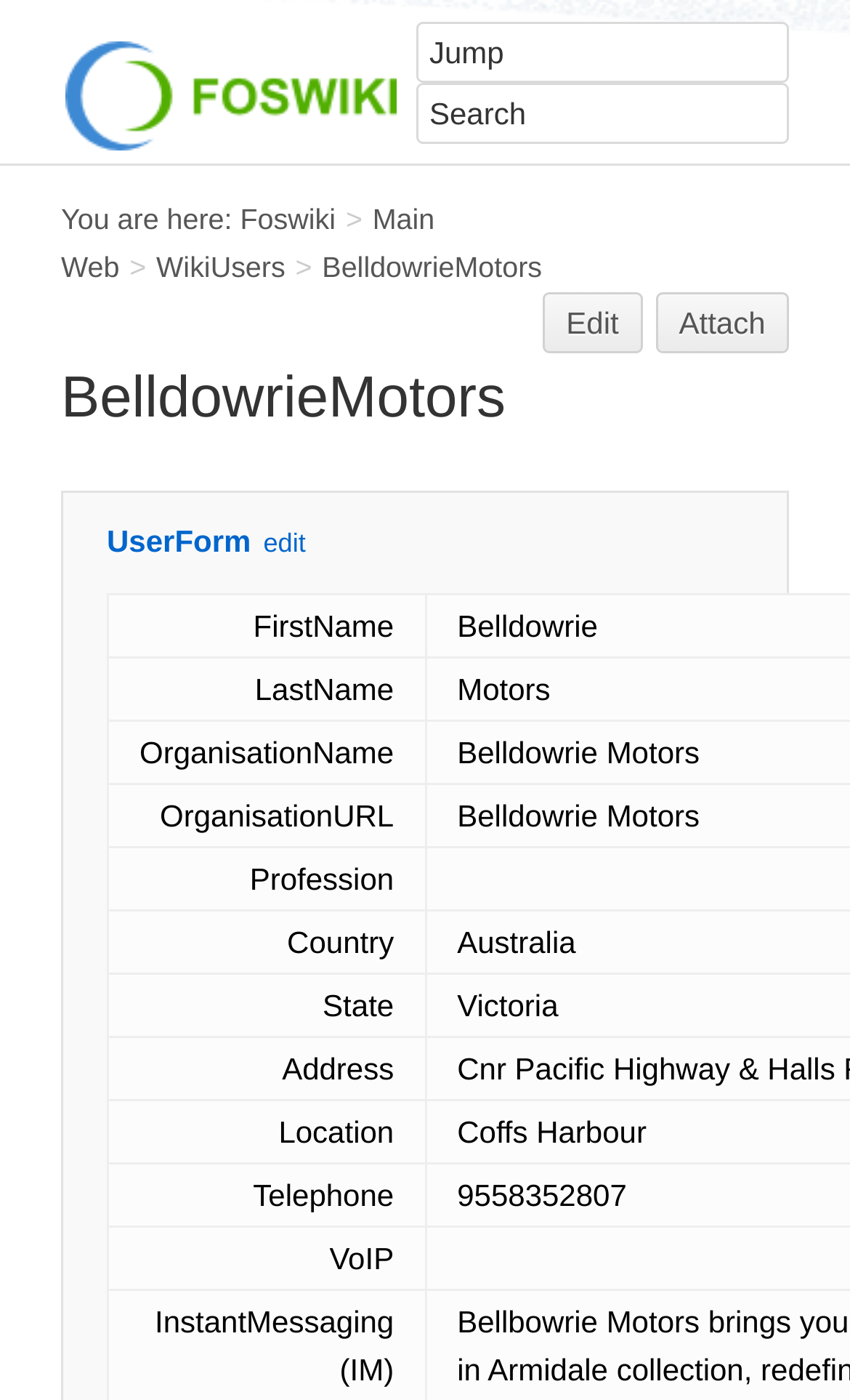Give a concise answer using one word or a phrase to the following question:
What is the text of the link next to 'You are here:'?

Foswiki